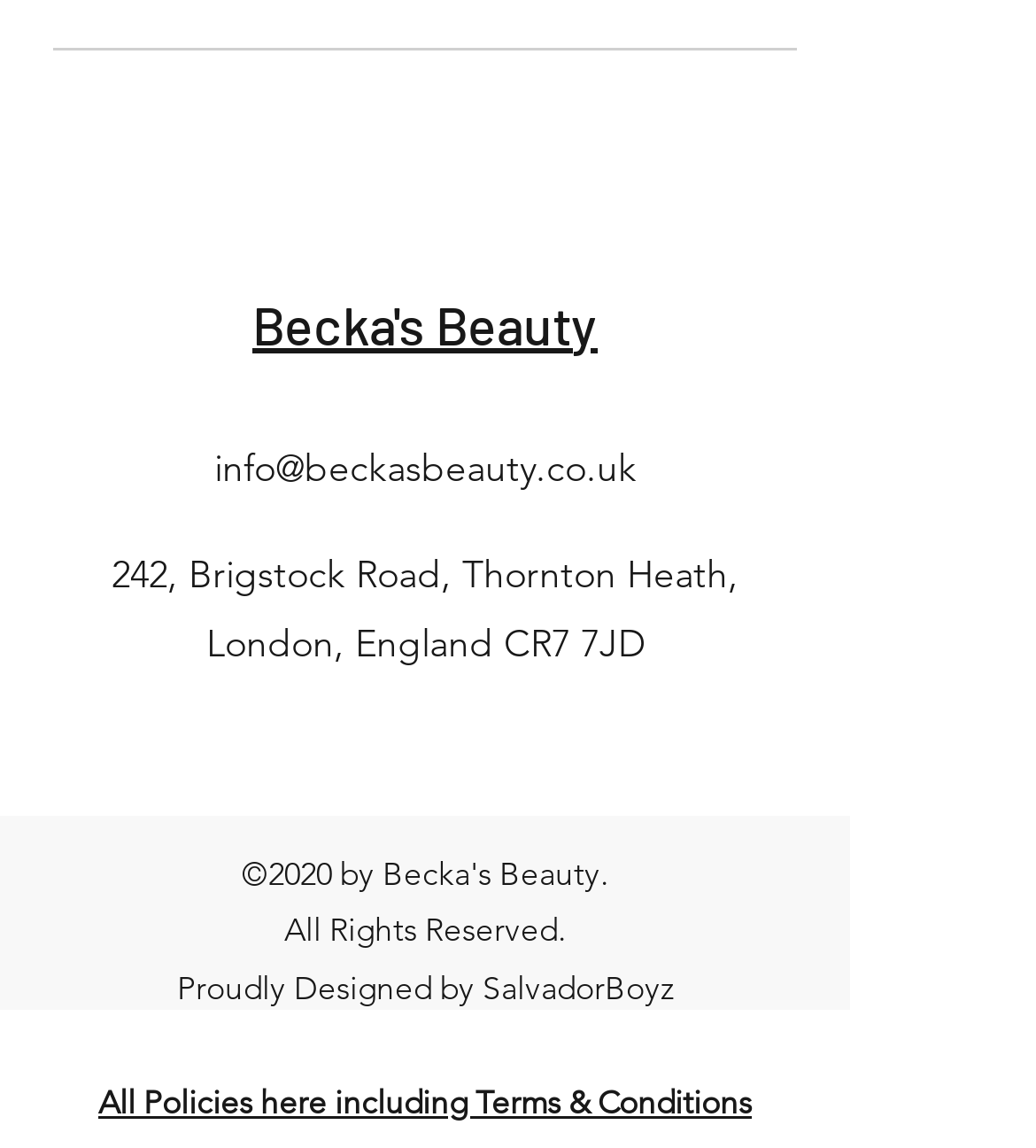Please answer the following question using a single word or phrase: 
Who designed the website?

SalvadorBoyz